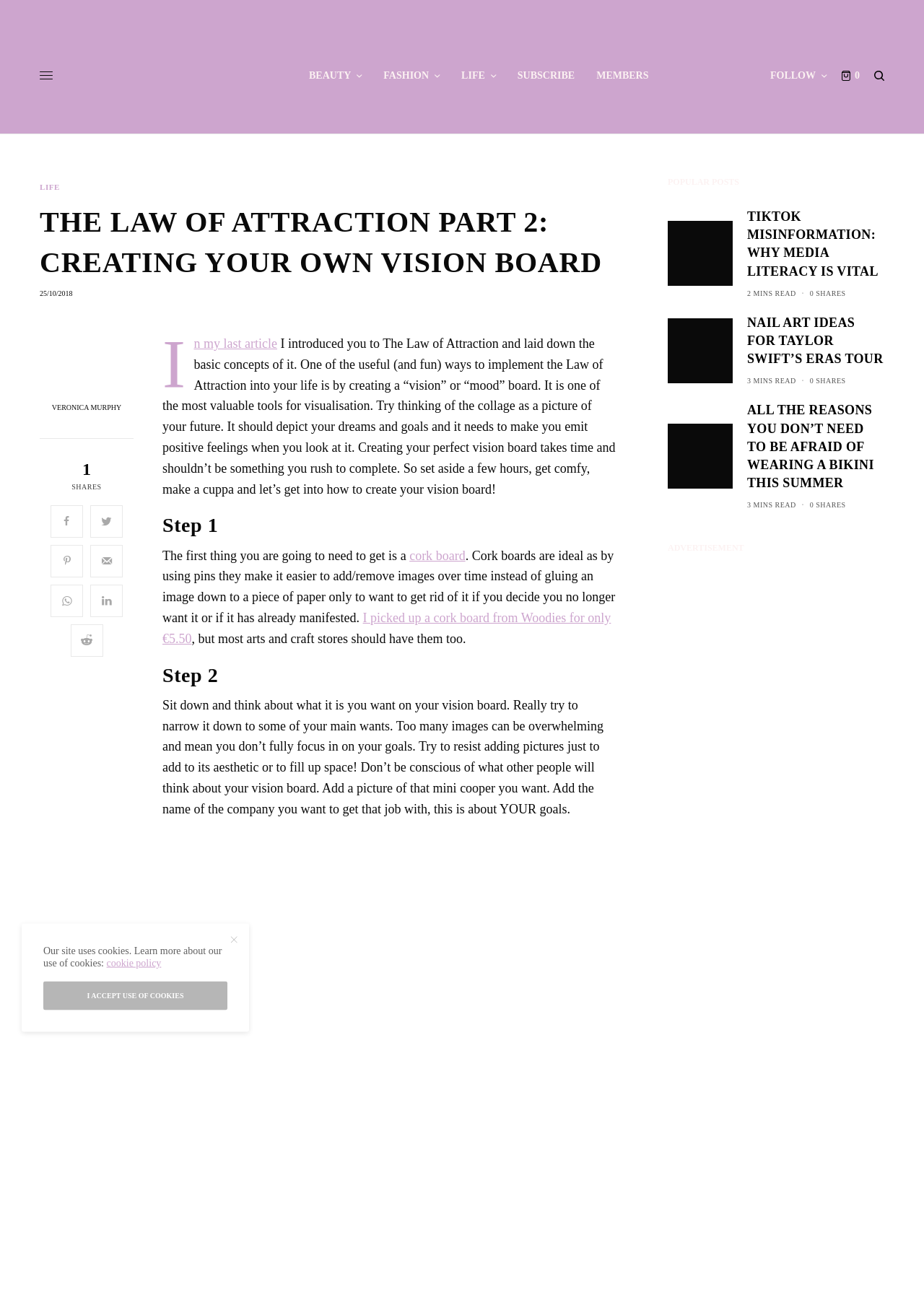Determine the bounding box coordinates of the UI element that matches the following description: "cookie policy". The coordinates should be four float numbers between 0 and 1 in the format [left, top, right, bottom].

[0.115, 0.738, 0.174, 0.747]